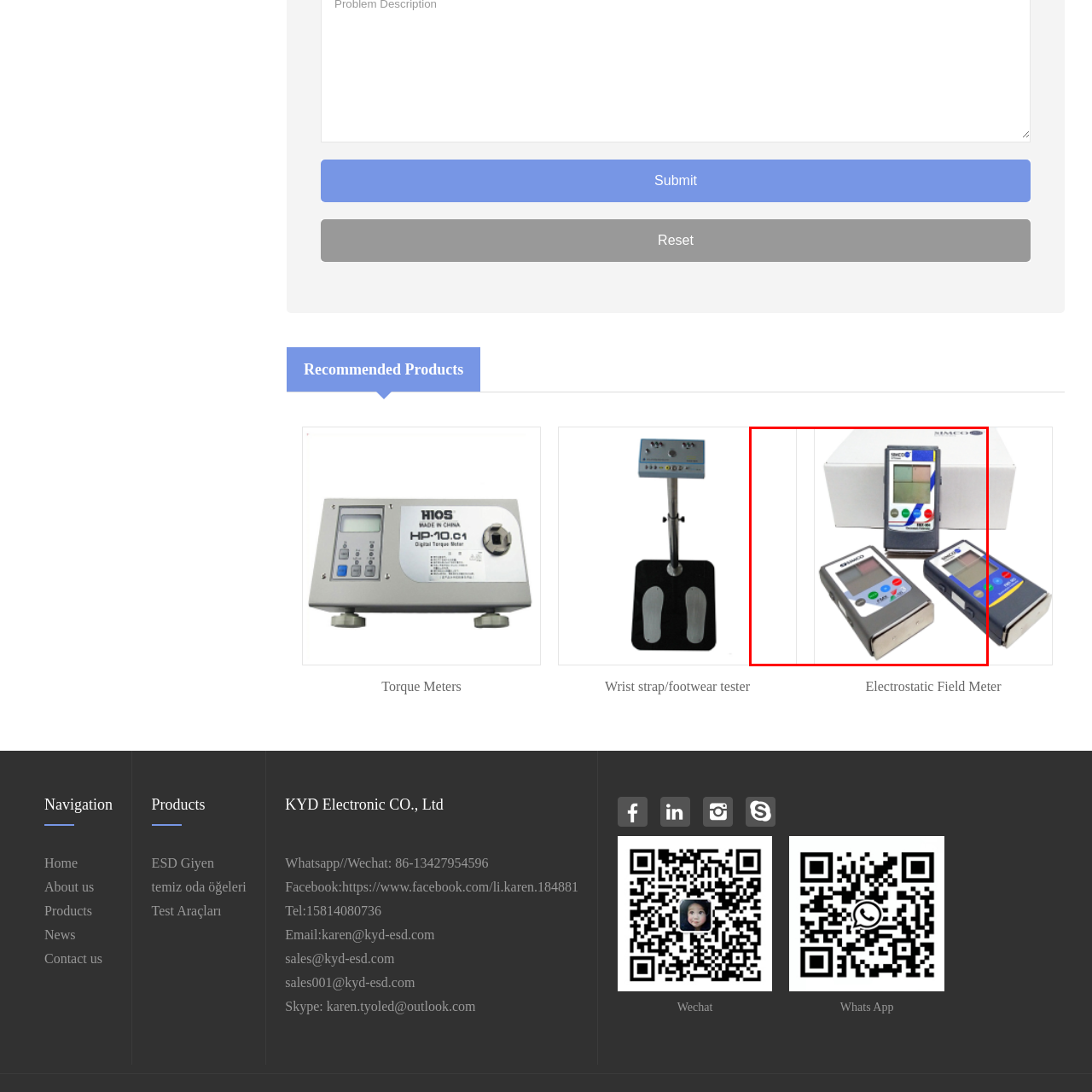Create an extensive description for the image inside the red frame.

The image features three electrostatic field meters positioned on a white surface, likely a packaging box. Each device showcases a distinct design, with colorful buttons and digital displays. The meters are part of a range developed by a brand known for specialized measurement instruments. This particular assortment is geared towards applications in environments sensitive to electrostatic discharge (ESD), making them essential tools in various industries, including electronics manufacturing and laboratory settings. The shiny surfaces of the meters reflect careful engineering meant for precise measurement.